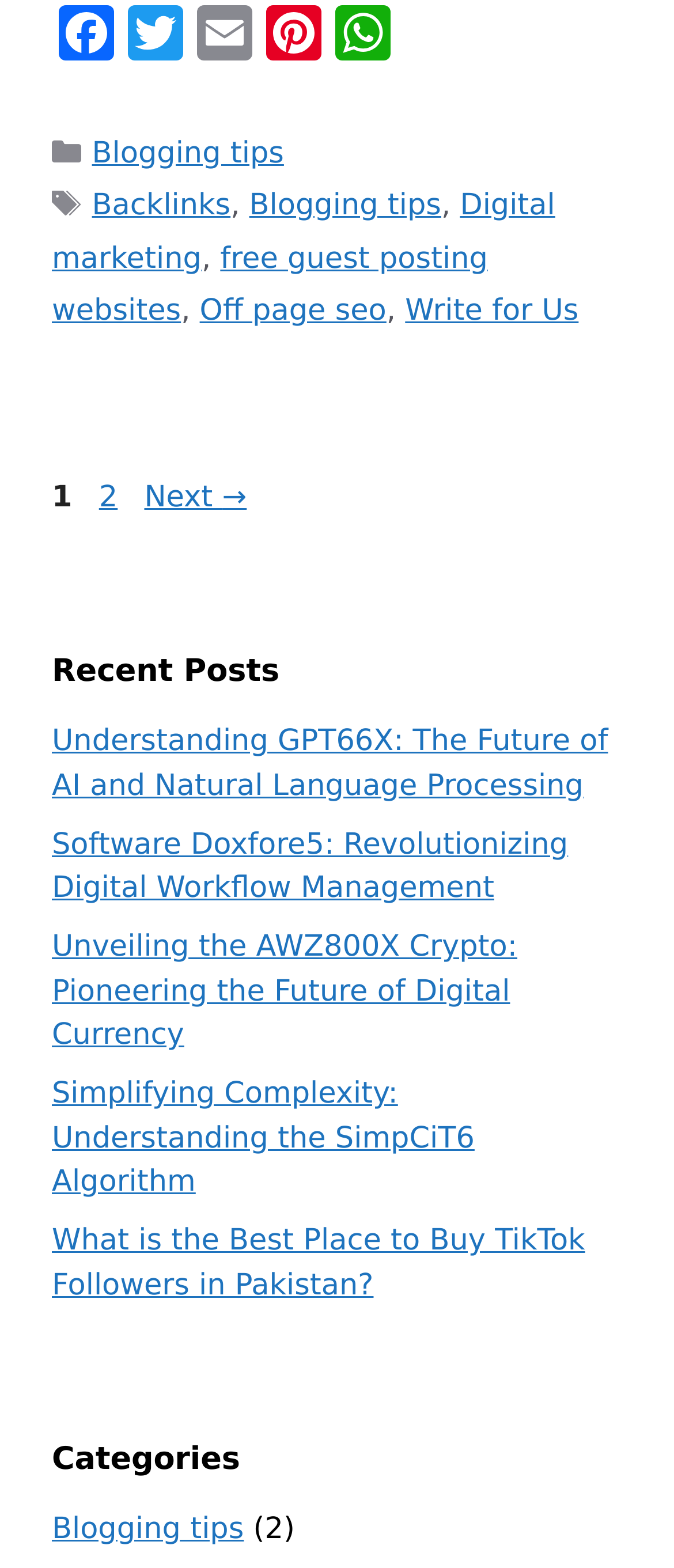Determine the bounding box coordinates for the clickable element to execute this instruction: "Click on Facebook link". Provide the coordinates as four float numbers between 0 and 1, i.e., [left, top, right, bottom].

[0.077, 0.003, 0.179, 0.044]